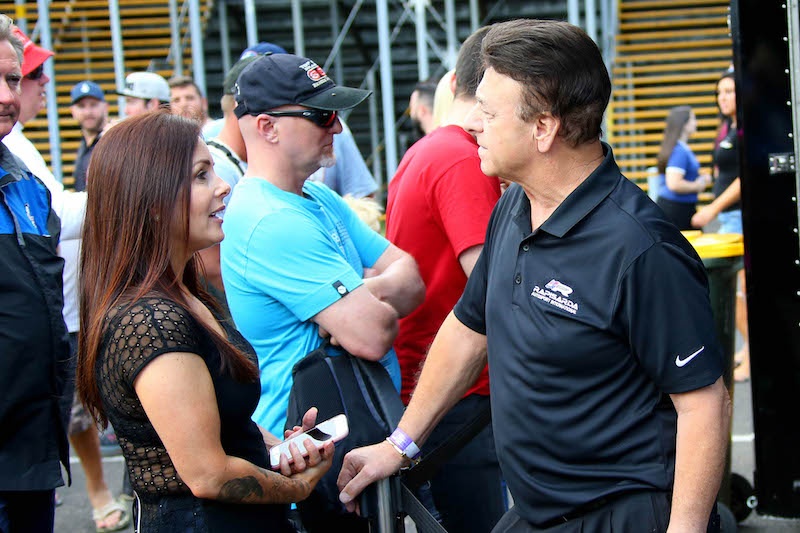Using a single word or phrase, answer the following question: 
What is the man wearing?

black polo shirt